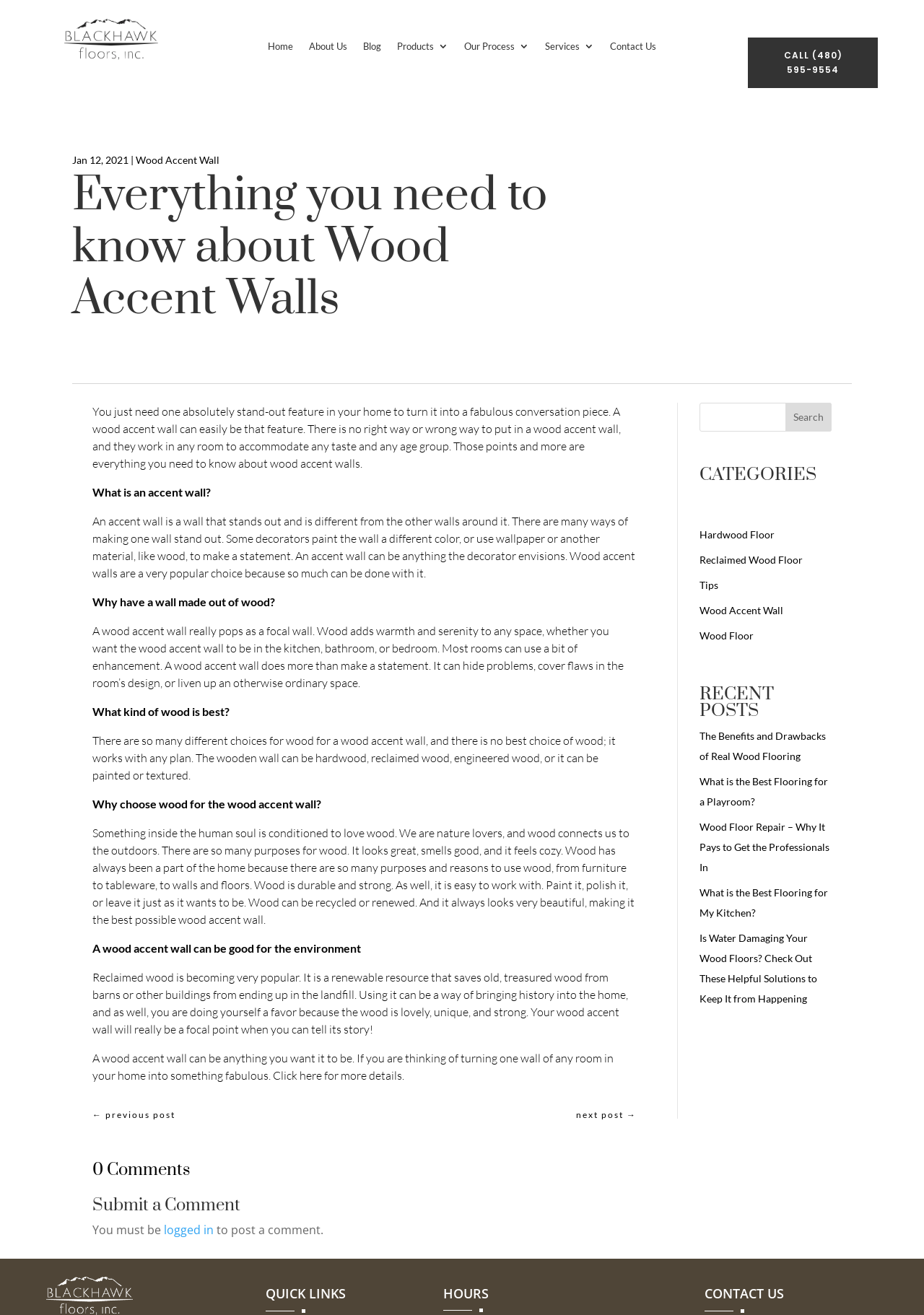What is the main topic of this webpage?
Please analyze the image and answer the question with as much detail as possible.

Based on the webpage content, the main topic is about wood accent walls, including what they are, their benefits, and how to choose the right wood for them.